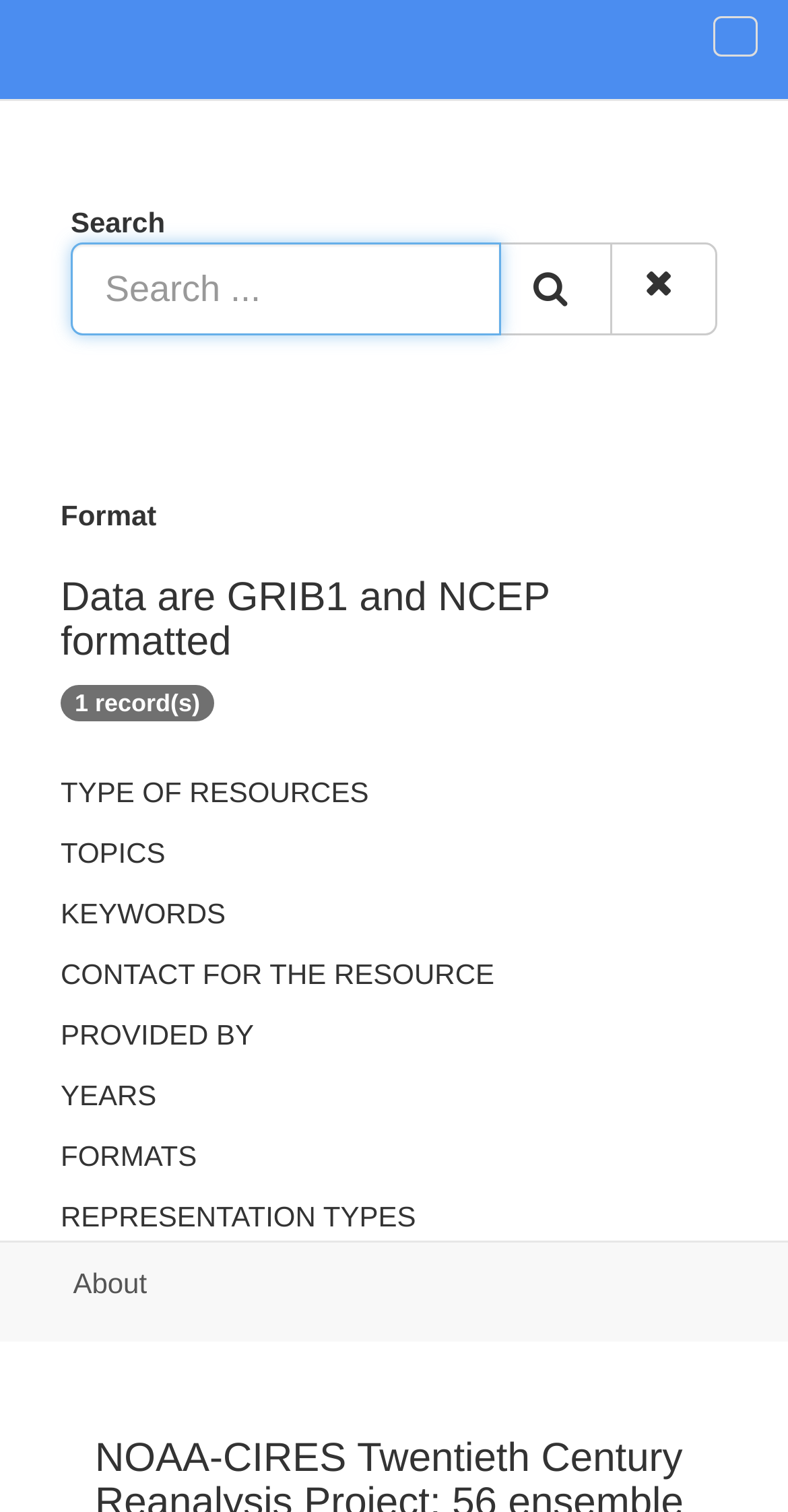Given the element description "All", identify the bounding box of the corresponding UI element.

None